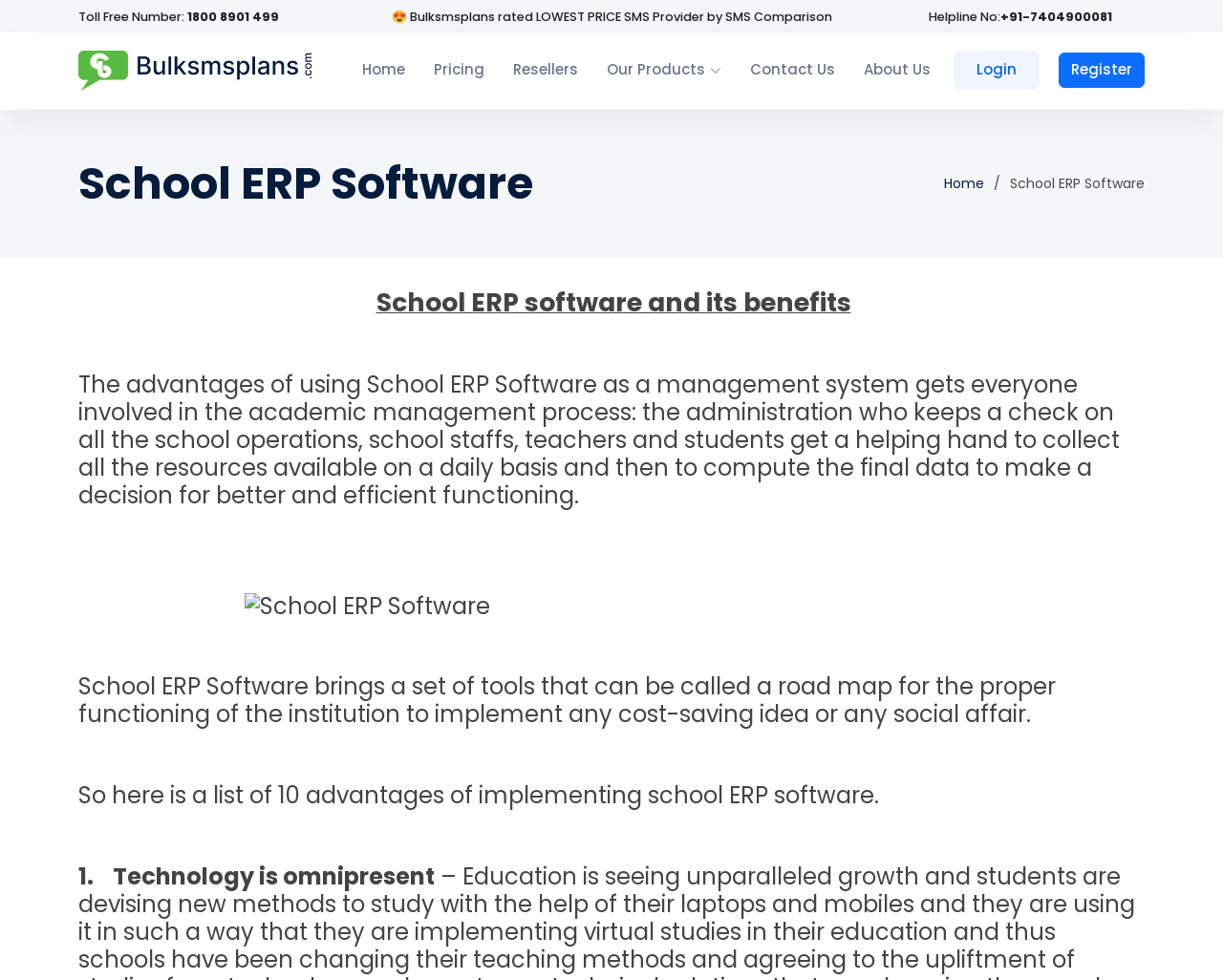Give a one-word or short phrase answer to the question: 
What is the topic of the main content section?

School ERP Software